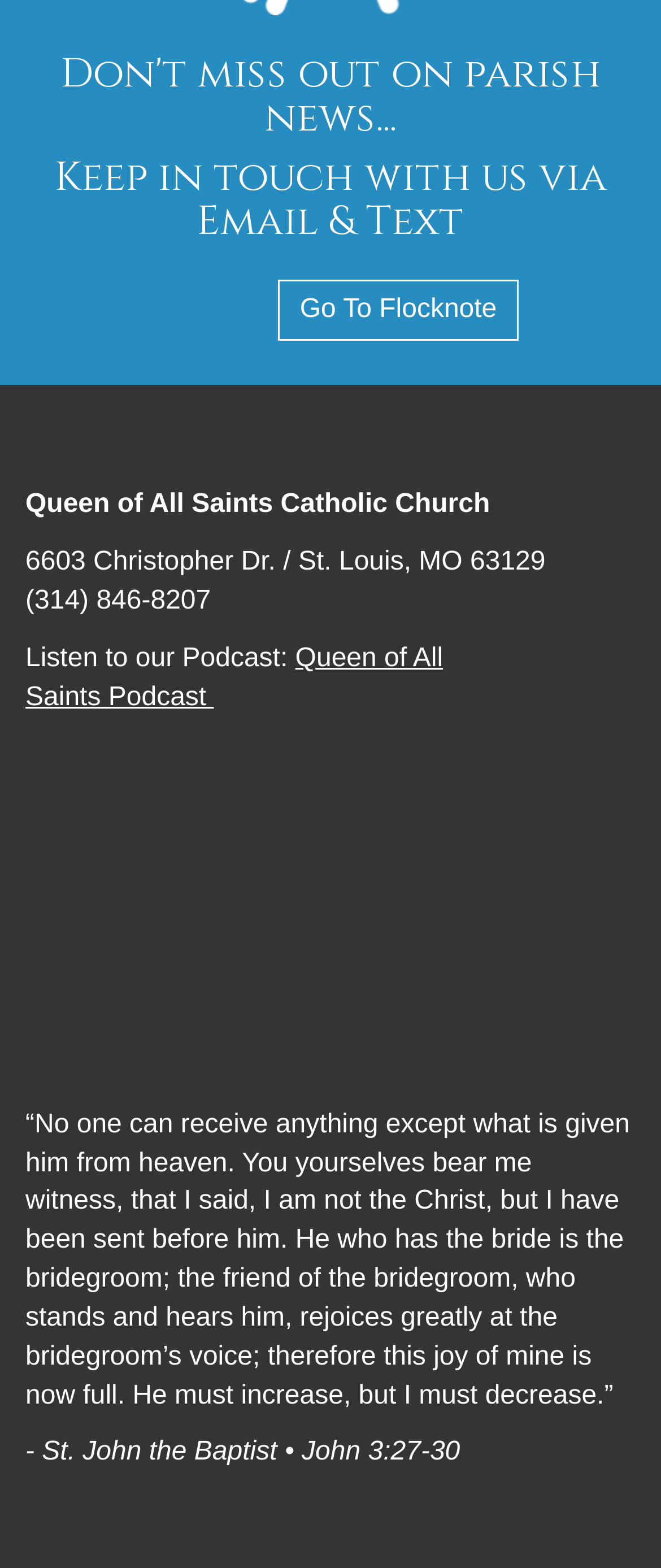Examine the image and give a thorough answer to the following question:
What is the phone number of the church?

I found the phone number by looking at the top of the webpage, where it is displayed next to the address as '(314) 846-8207'.